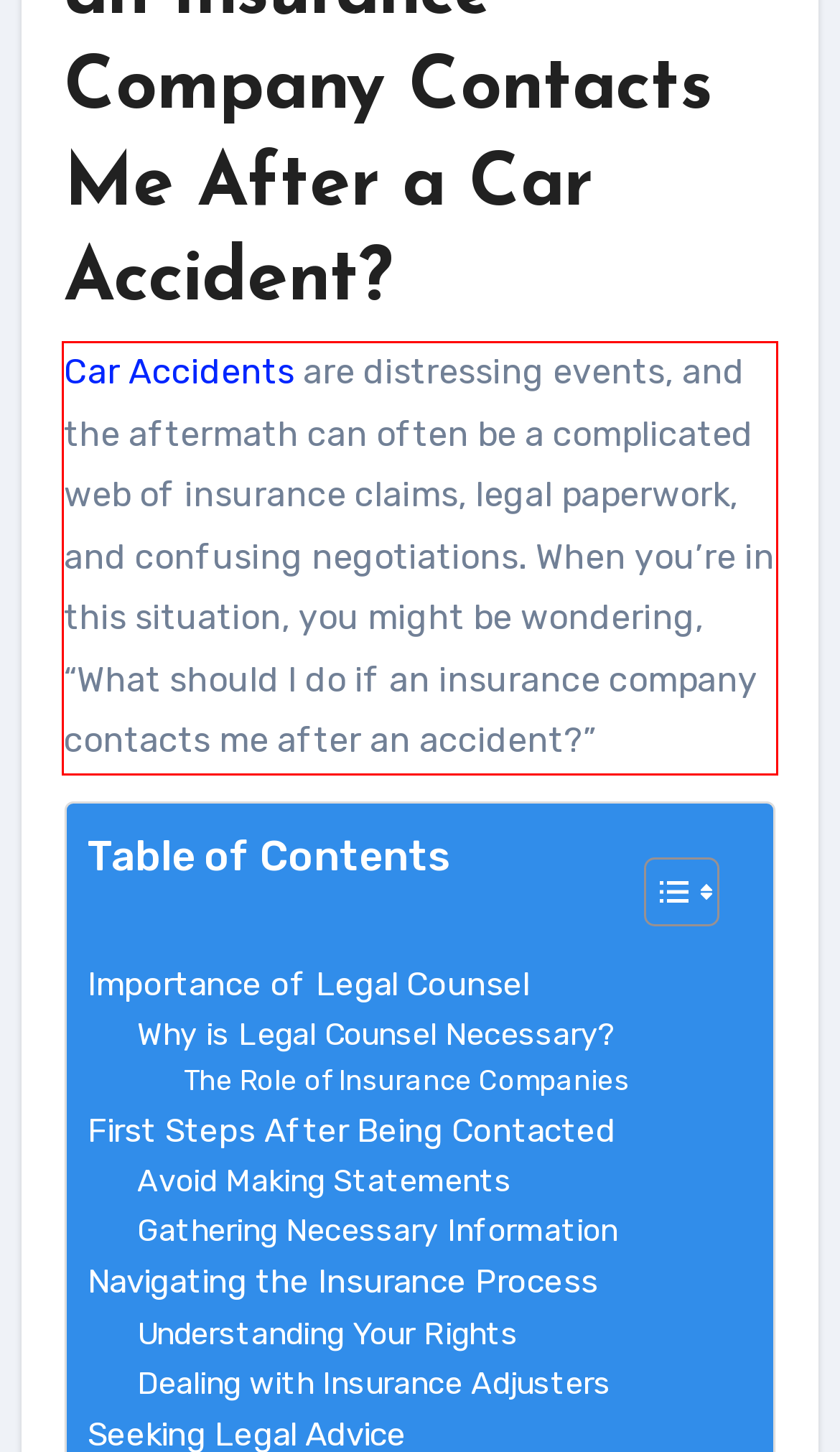Please perform OCR on the text within the red rectangle in the webpage screenshot and return the text content.

Car Accidents are distressing events, and the aftermath can often be a complicated web of insurance claims, legal paperwork, and confusing negotiations. When you’re in this situation, you might be wondering, “What should I do if an insurance company contacts me after an accident?”